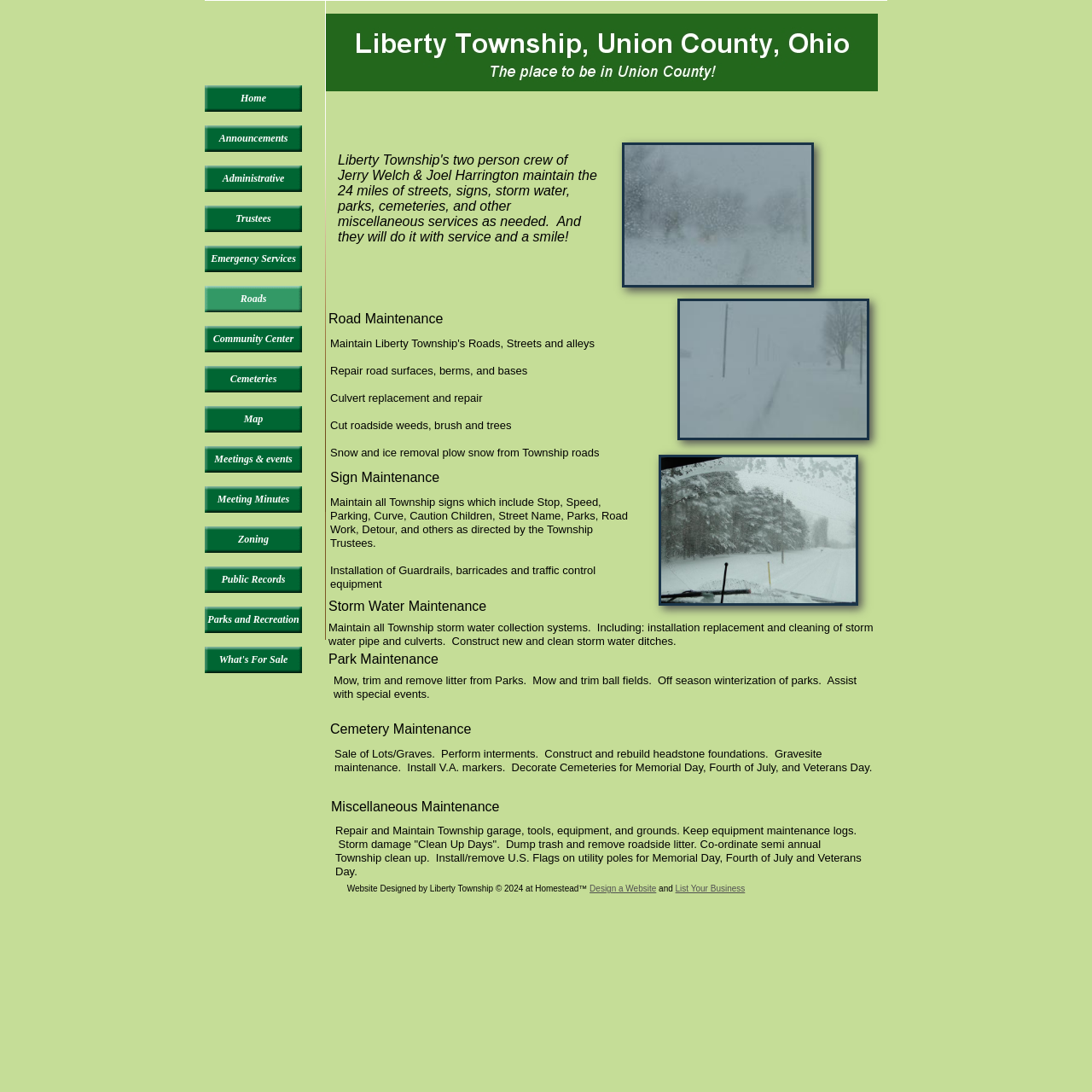Determine the bounding box coordinates for the HTML element mentioned in the following description: "Meetings & events". The coordinates should be a list of four floats ranging from 0 to 1, represented as [left, top, right, bottom].

[0.188, 0.409, 0.277, 0.433]